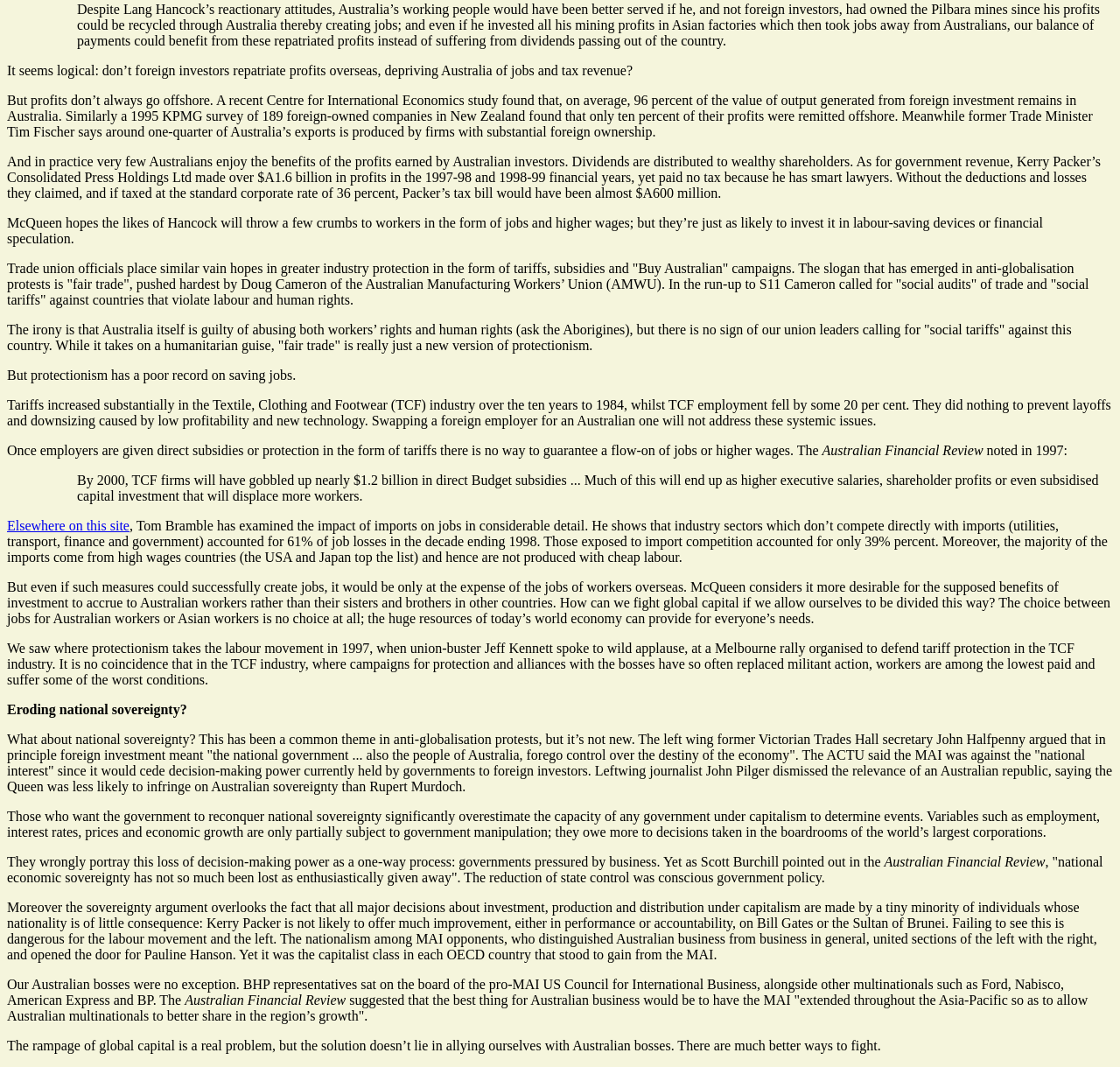Please determine the bounding box coordinates, formatted as (top-left x, top-left y, bottom-right x, bottom-right y), with all values as floating point numbers between 0 and 1. Identify the bounding box of the region described as: Karla News

None